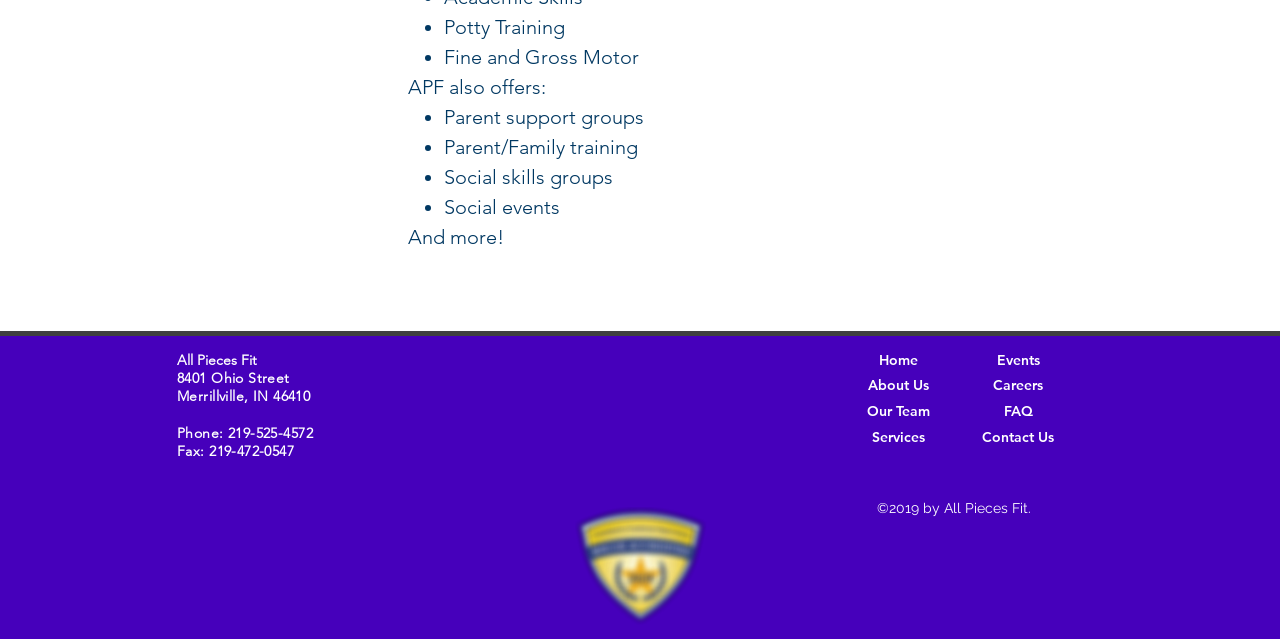Determine the bounding box coordinates for the area you should click to complete the following instruction: "Go to About Us".

[0.66, 0.588, 0.743, 0.618]